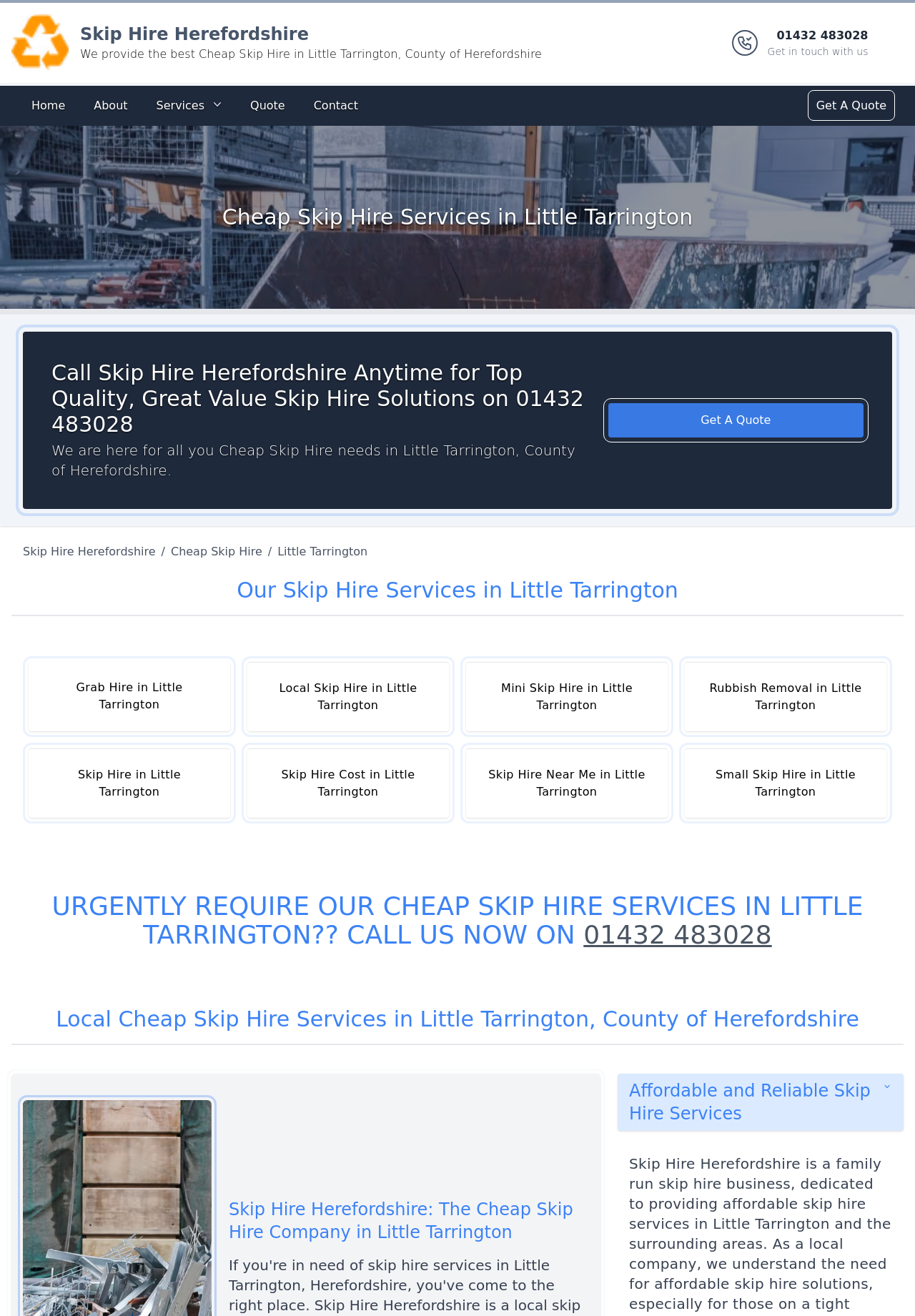What is the call-to-action to get a quote from Skip Hire Herefordshire?
Analyze the image and provide a thorough answer to the question.

I found the call-to-action by looking at the buttons and links on the webpage, such as the 'Get A Quote' button and the 'Get A Quote' link.